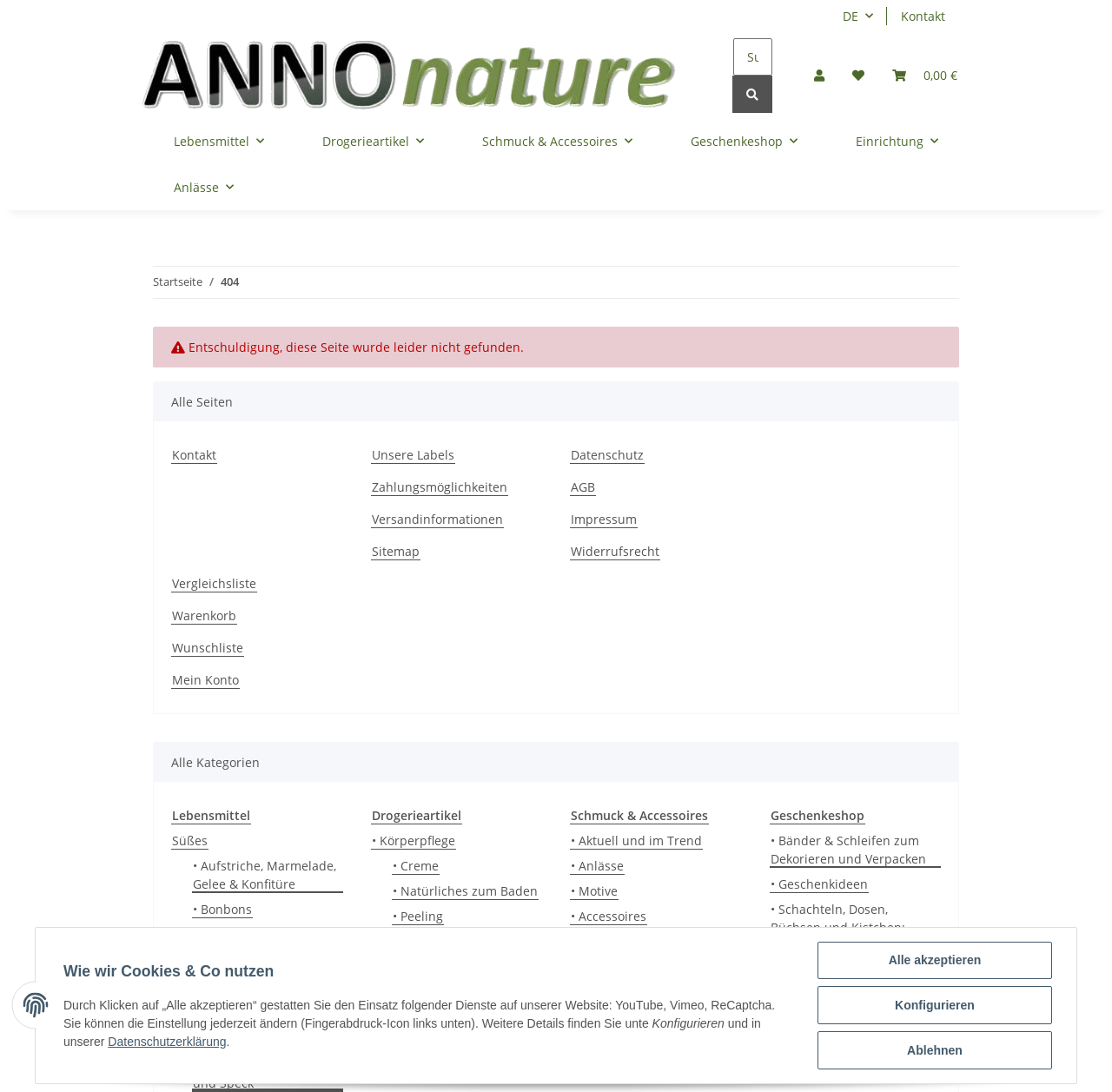Find and indicate the bounding box coordinates of the region you should select to follow the given instruction: "Go to contact page".

[0.798, 0.0, 0.862, 0.029]